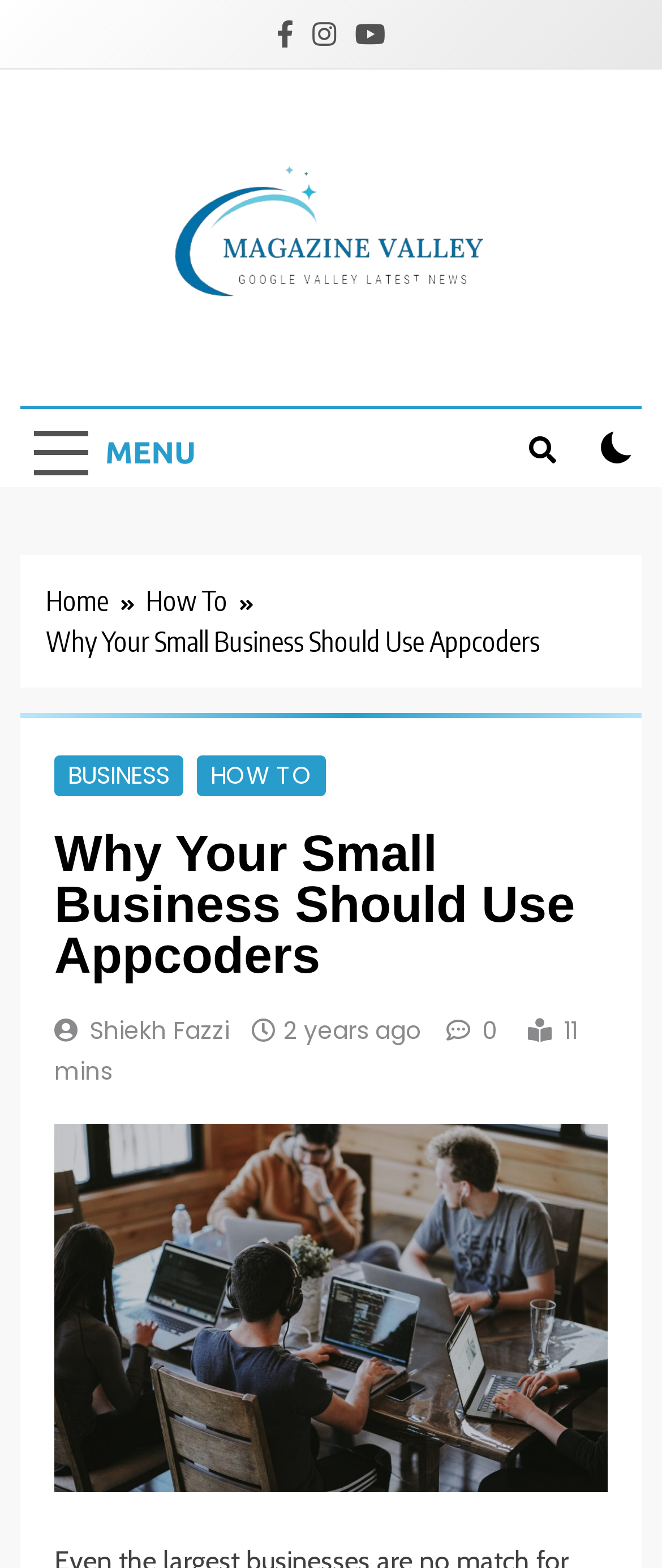Please find the bounding box for the UI component described as follows: "parent_node: Magazine Valley".

[0.244, 0.104, 0.756, 0.199]